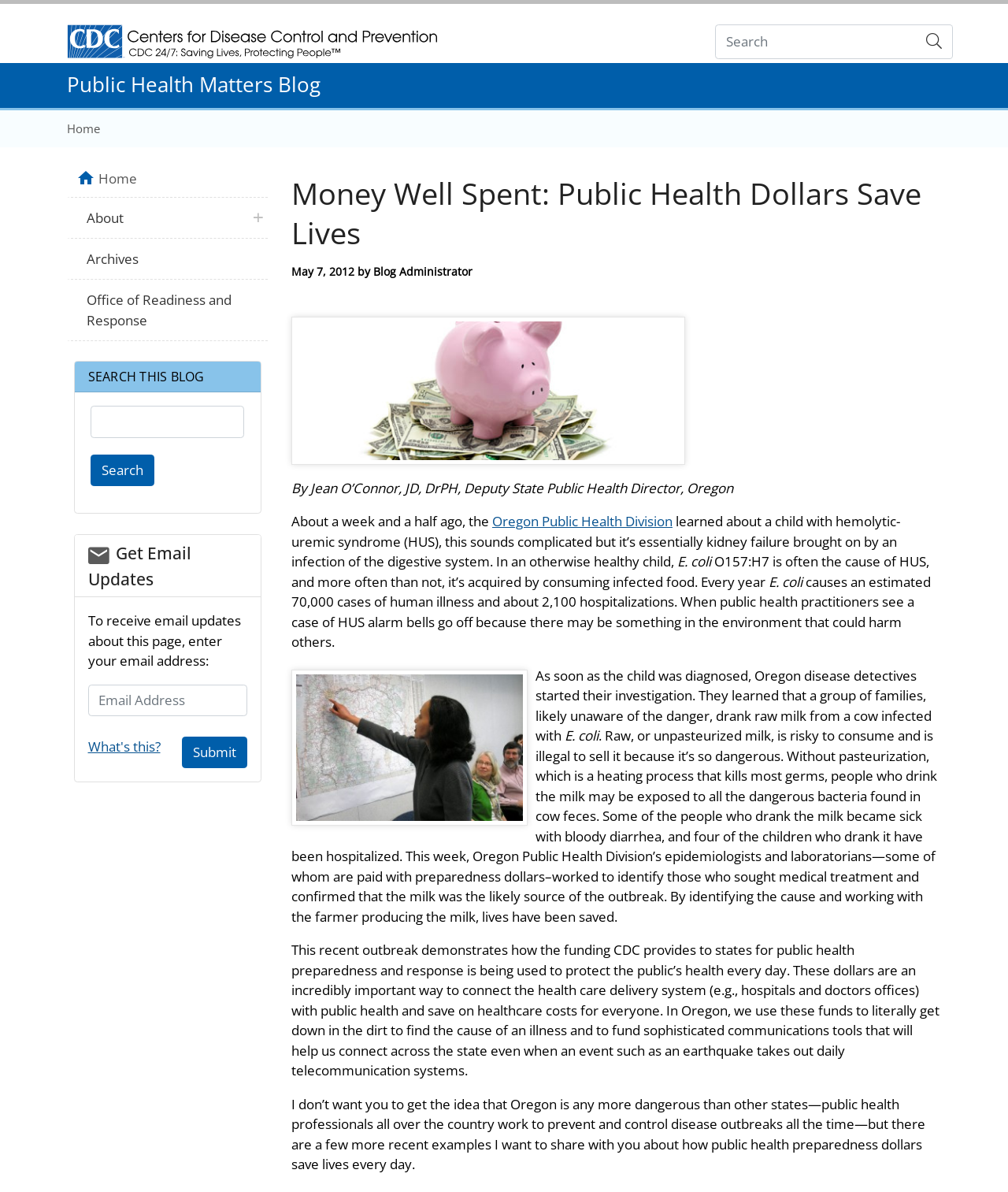Show the bounding box coordinates for the element that needs to be clicked to execute the following instruction: "Submit a search query". Provide the coordinates in the form of four float numbers between 0 and 1, i.e., [left, top, right, bottom].

[0.909, 0.02, 0.945, 0.05]